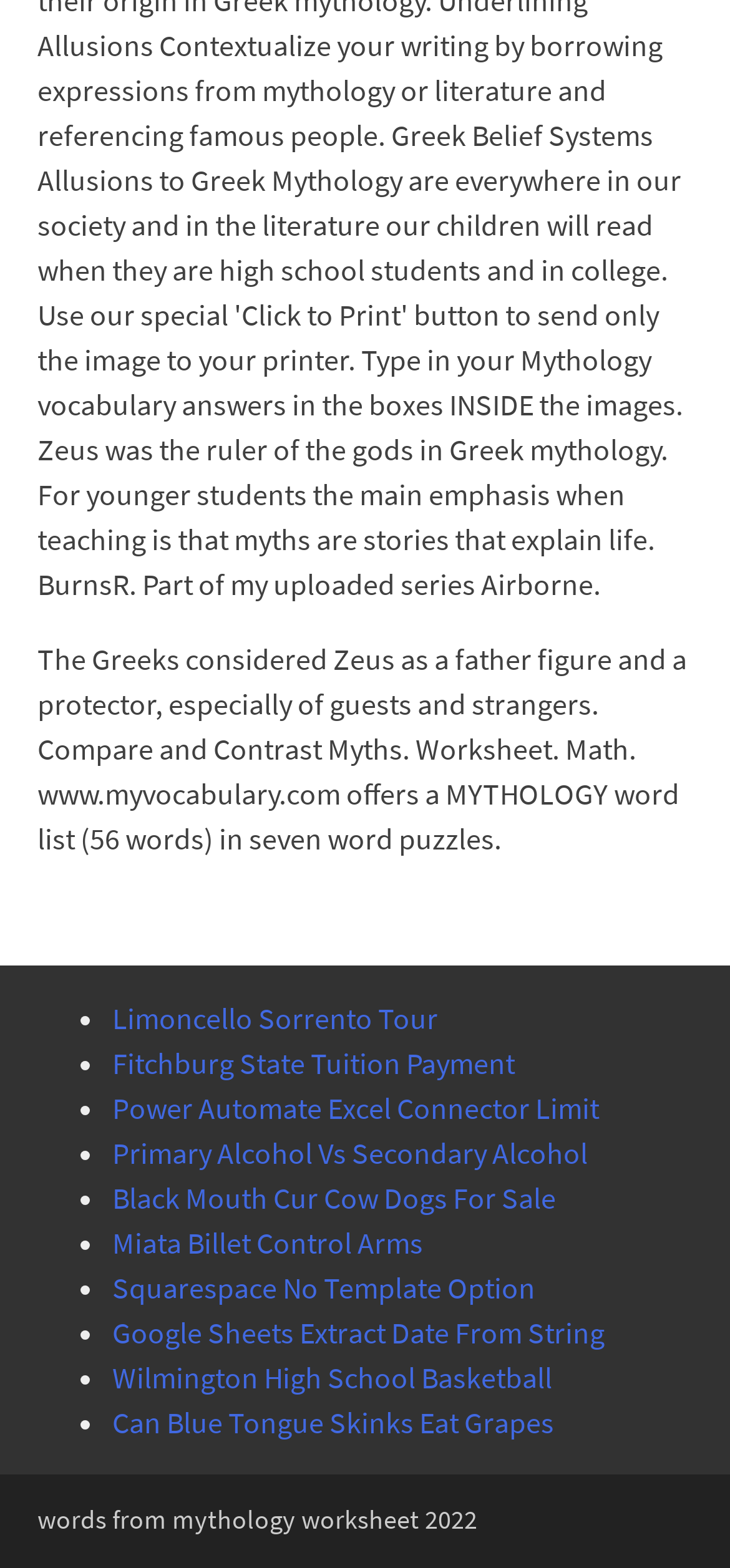Determine the bounding box coordinates for the UI element described. Format the coordinates as (top-left x, top-left y, bottom-right x, bottom-right y) and ensure all values are between 0 and 1. Element description: Primary Alcohol Vs Secondary Alcohol

[0.154, 0.723, 0.805, 0.747]